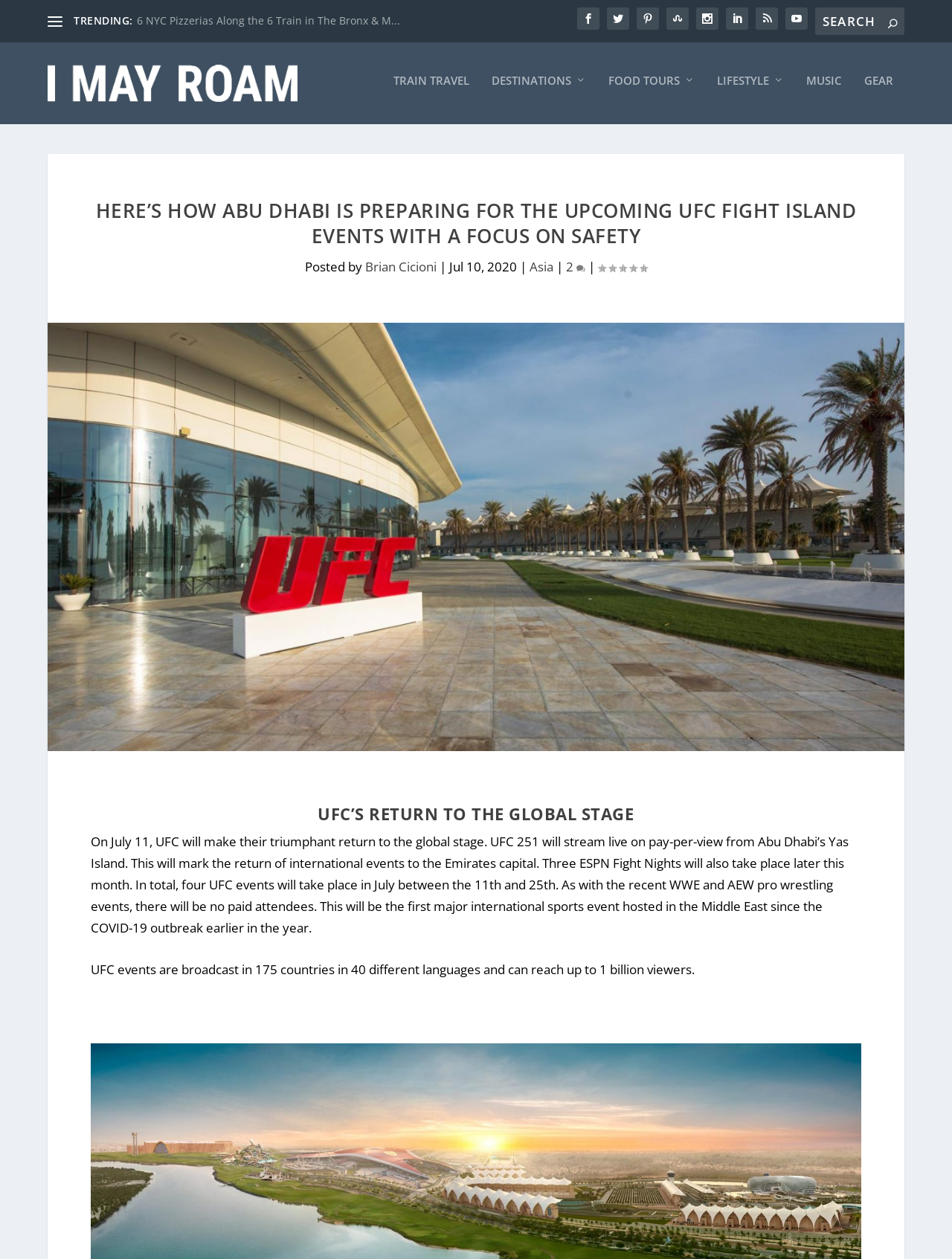Can you pinpoint the bounding box coordinates for the clickable element required for this instruction: "Search for something"? The coordinates should be four float numbers between 0 and 1, i.e., [left, top, right, bottom].

[0.856, 0.006, 0.95, 0.028]